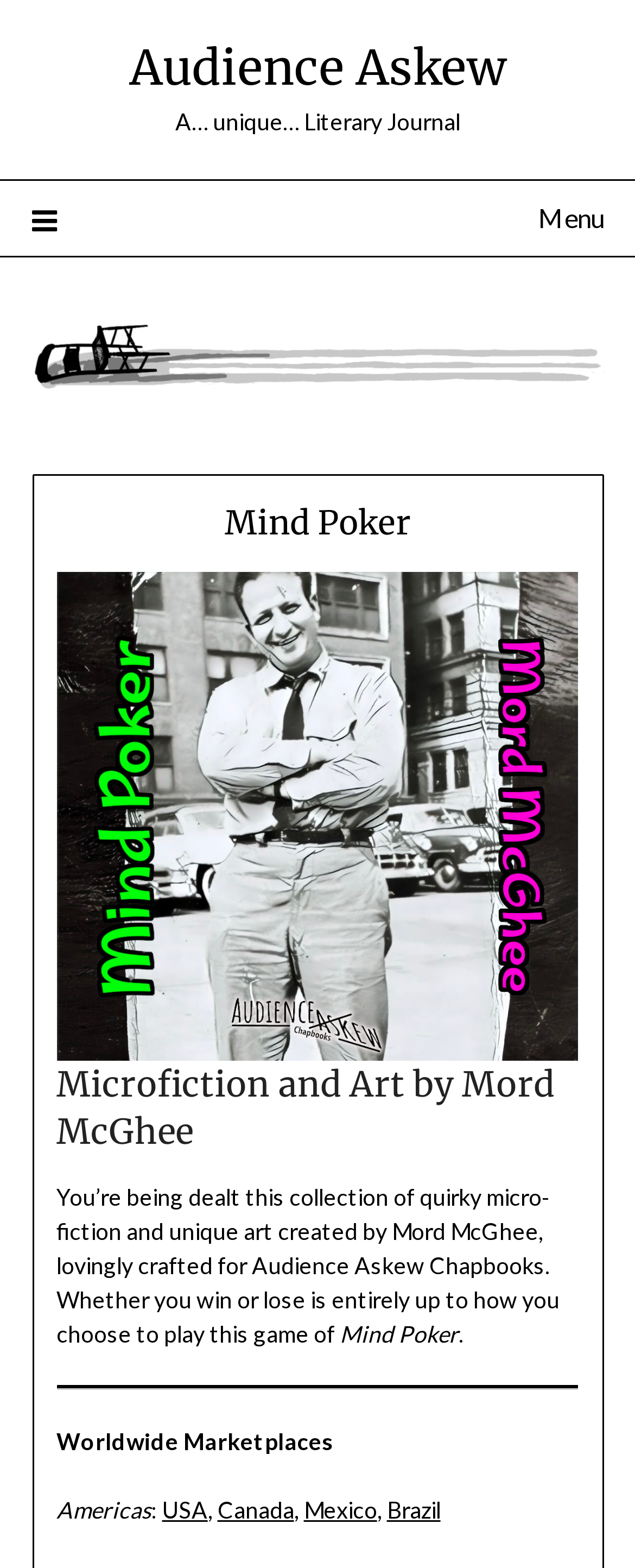Identify the bounding box coordinates for the UI element described as: "Audience Askew". The coordinates should be provided as four floats between 0 and 1: [left, top, right, bottom].

[0.204, 0.024, 0.796, 0.062]